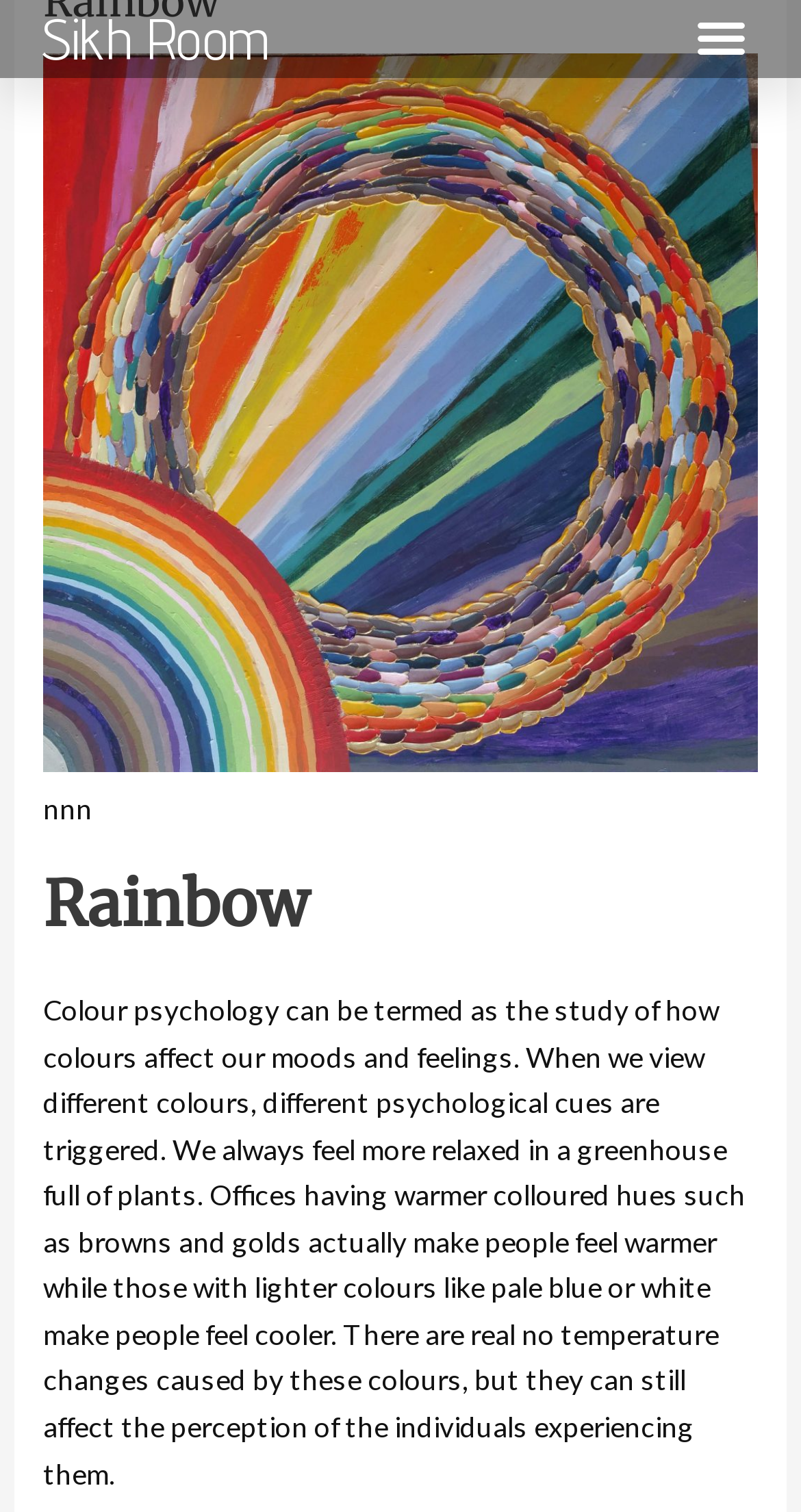What is the figure below the menu toggle button?
Please provide a comprehensive answer to the question based on the webpage screenshot.

The figure is located below the menu toggle button and has a caption, but the exact content of the figure is not specified.